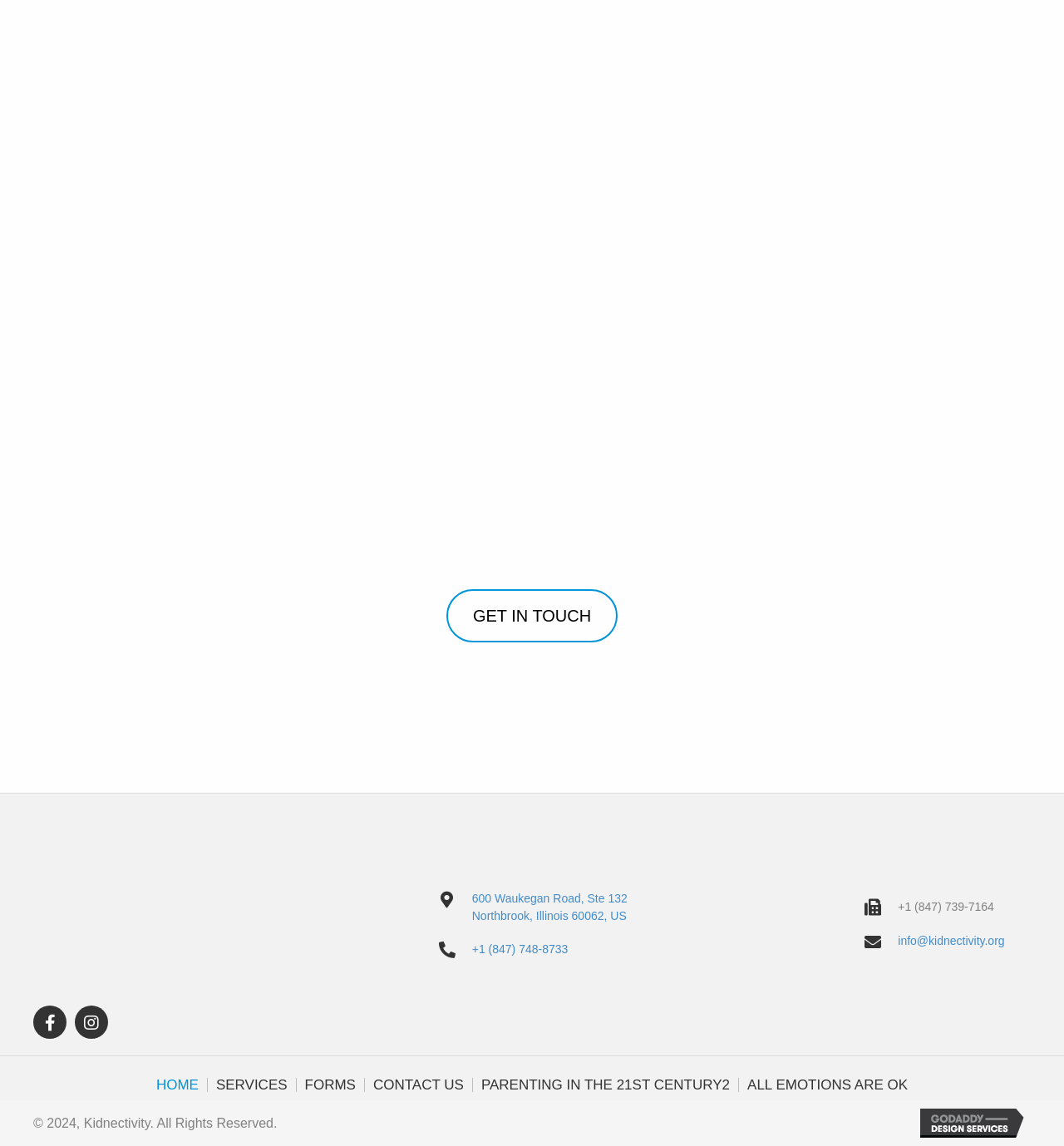What is the address of Kidnectivity?
Provide an in-depth answer to the question, covering all aspects.

I found the address by looking at the link with the text '600 Waukegan Road, Ste 132 Northbrook, Illinois 60062, US' which is located below the 'Get In Touch' button.